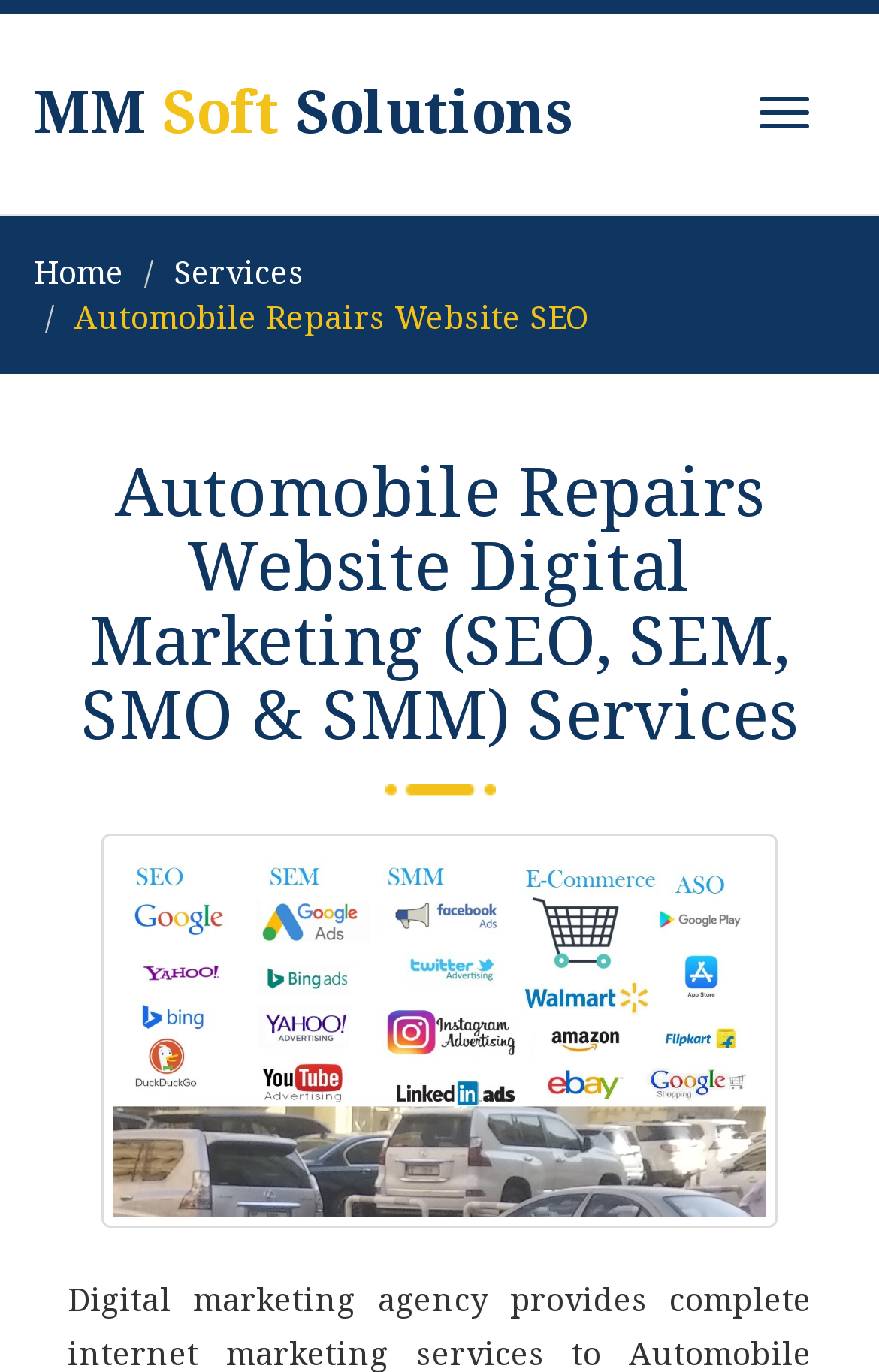Identify the bounding box of the HTML element described as: "MM Soft Solutions".

[0.0, 0.01, 0.692, 0.154]